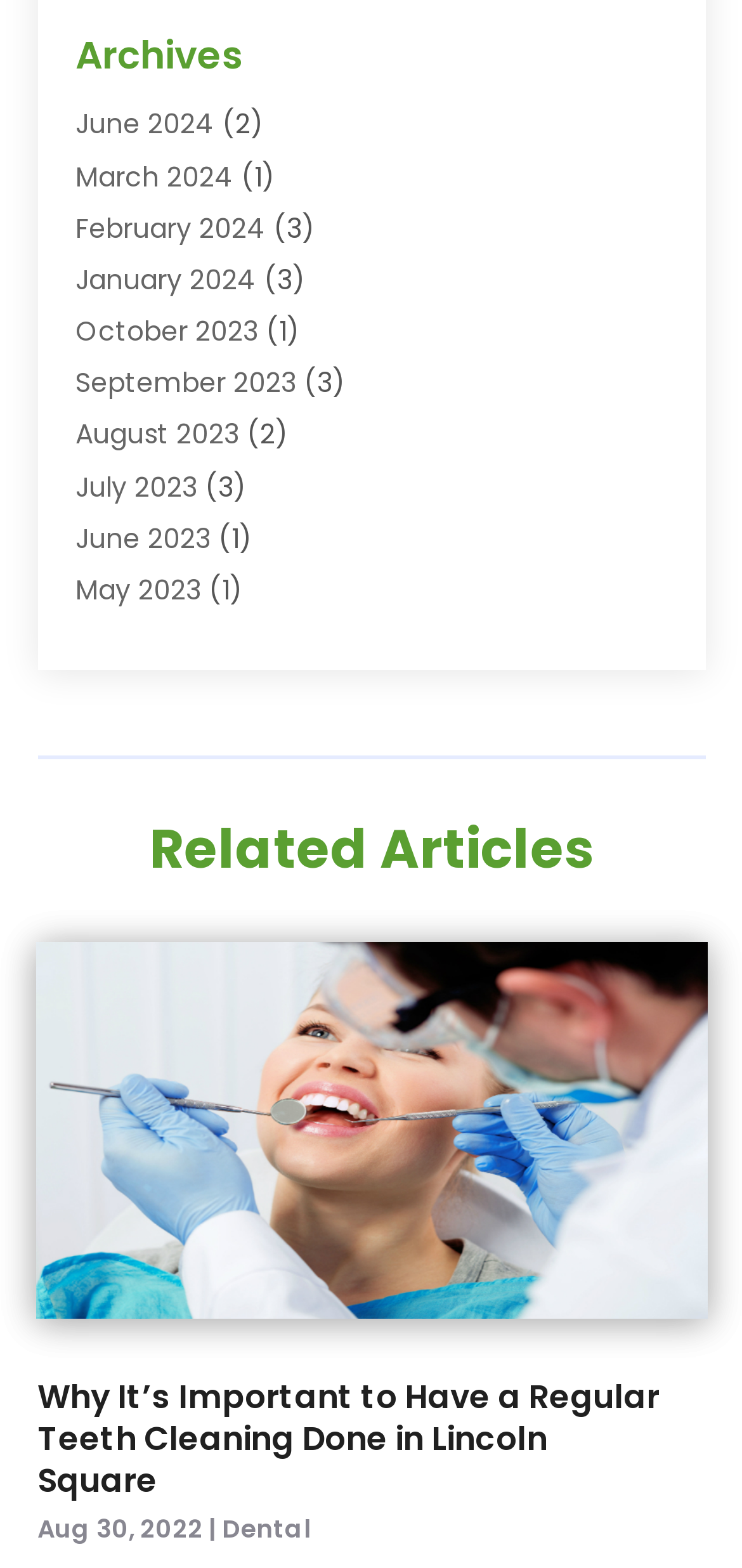What is the topic of the article 'Why It’s Important to Have a Regular Teeth Cleaning Done in Lincoln Square'?
From the screenshot, supply a one-word or short-phrase answer.

Teeth cleaning